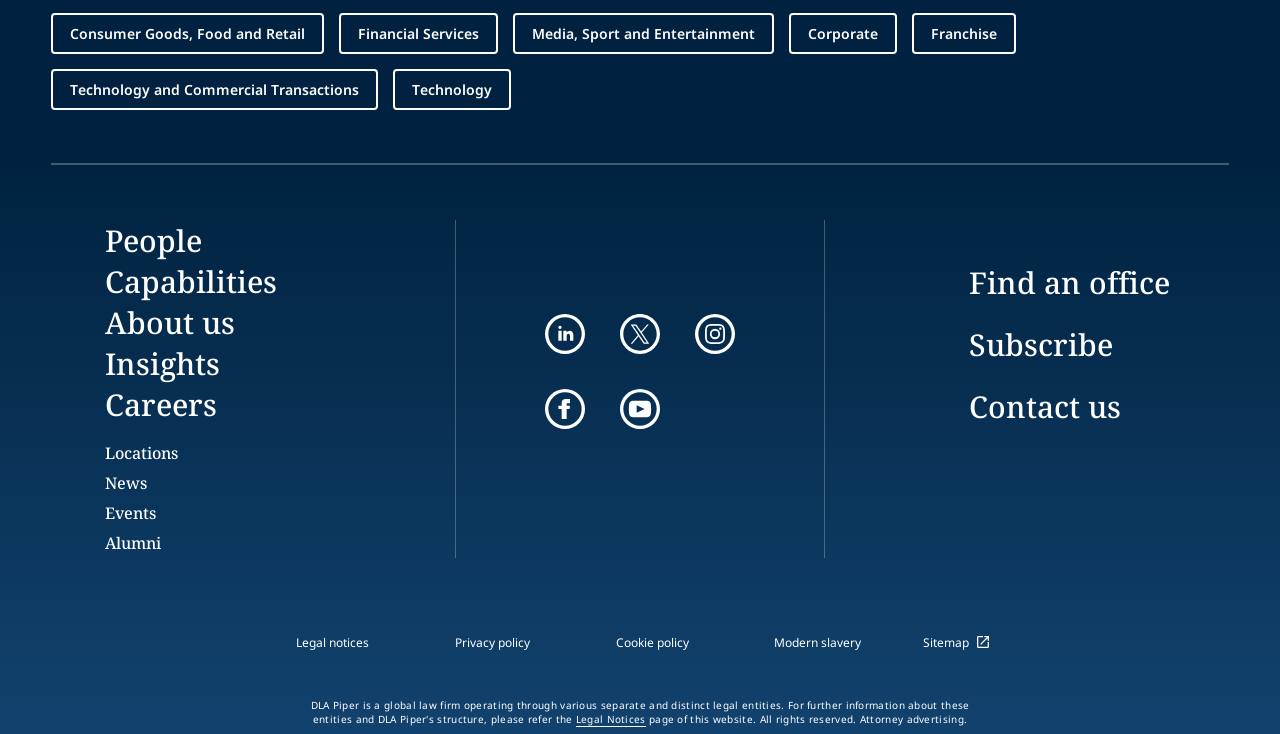Identify the bounding box coordinates of the clickable region to carry out the given instruction: "Follow on LinkedIn".

[0.426, 0.427, 0.457, 0.482]